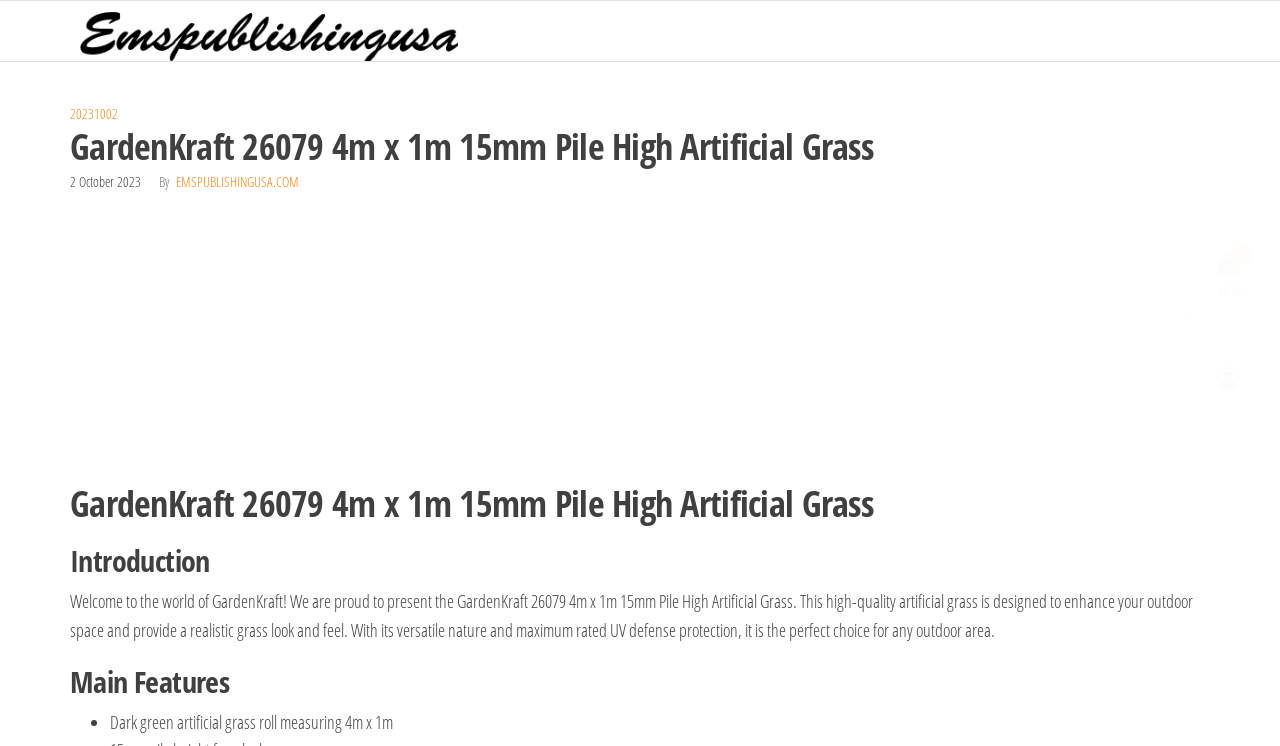What is the current price of the GardenKraft 26079?
Please provide a single word or phrase as your answer based on the image.

$0.00